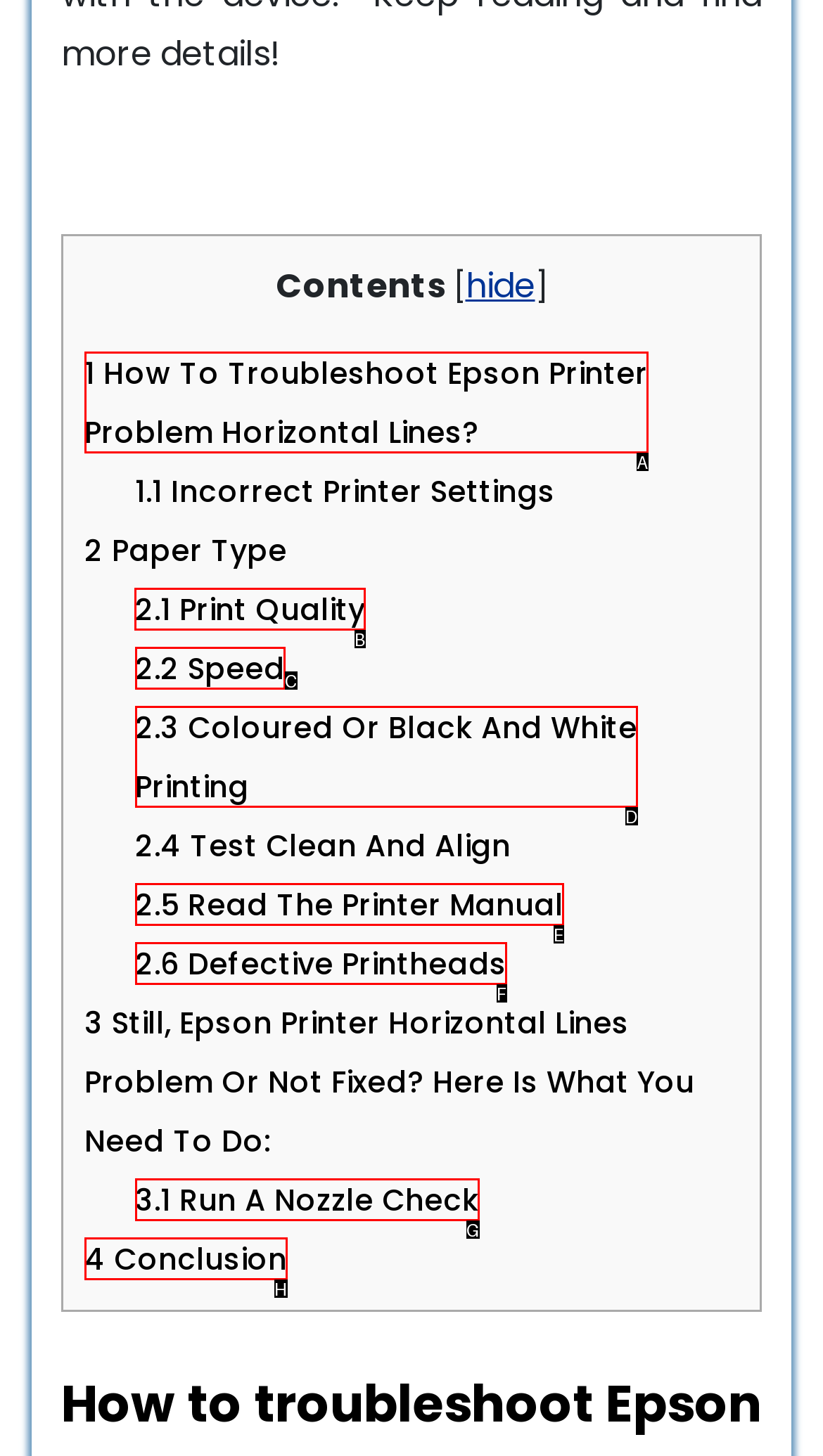Determine which letter corresponds to the UI element to click for this task: View 'Print Quality'
Respond with the letter from the available options.

B